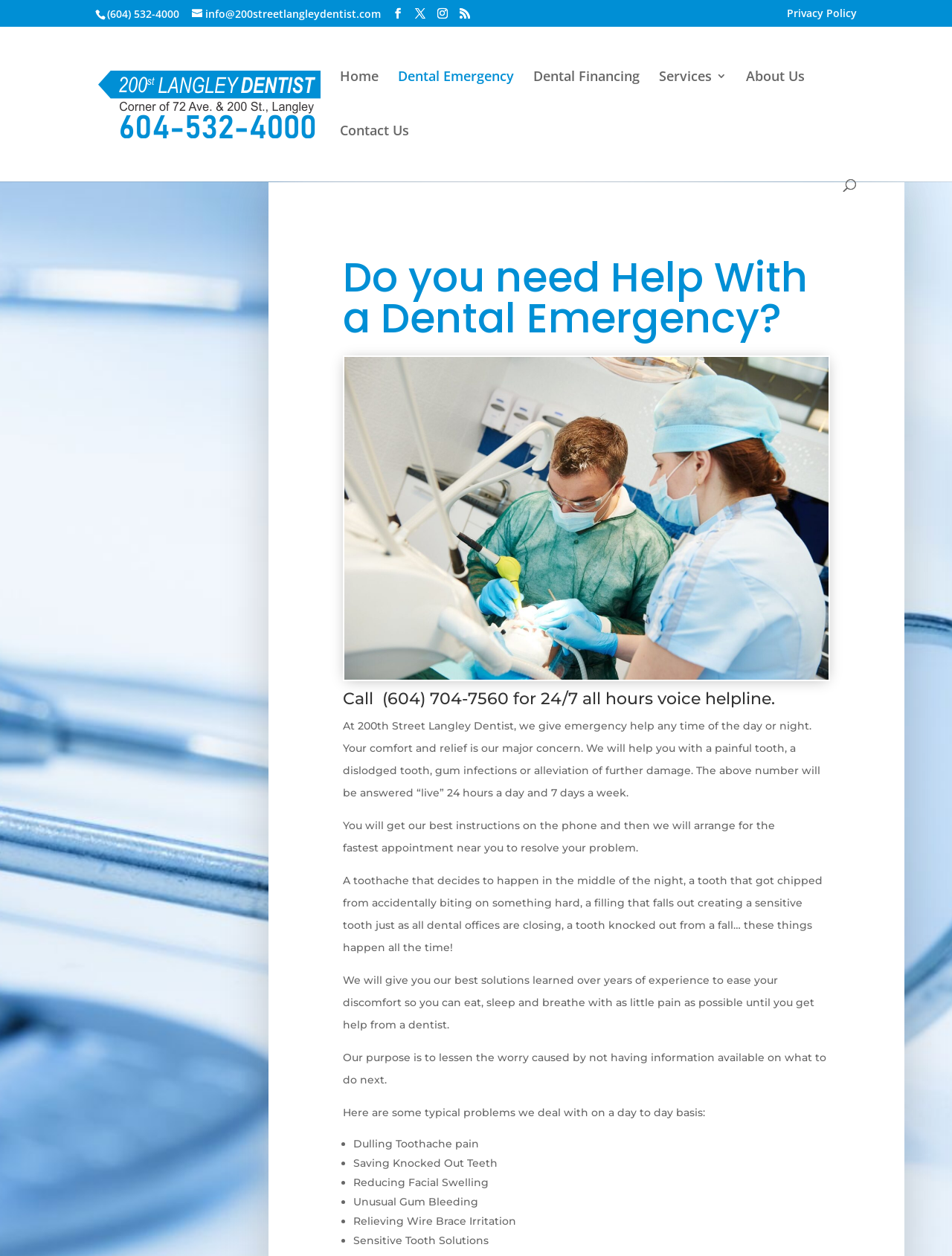Determine the bounding box of the UI element mentioned here: "alt="200 St Langley Dentist"". The coordinates must be in the format [left, top, right, bottom] with values ranging from 0 to 1.

[0.103, 0.076, 0.337, 0.087]